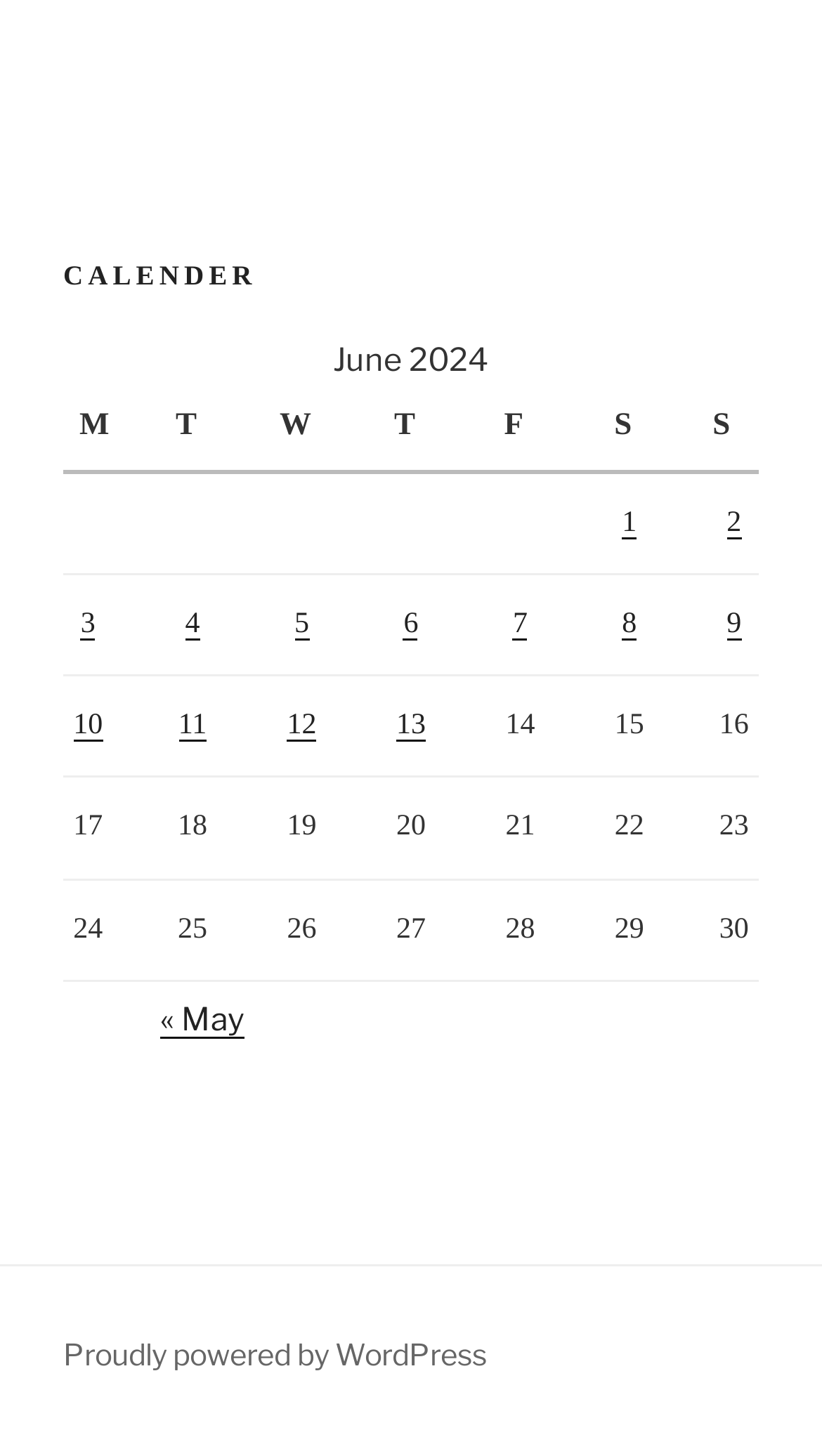Please determine the bounding box coordinates for the element that should be clicked to follow these instructions: "Go to previous month".

[0.195, 0.687, 0.297, 0.713]